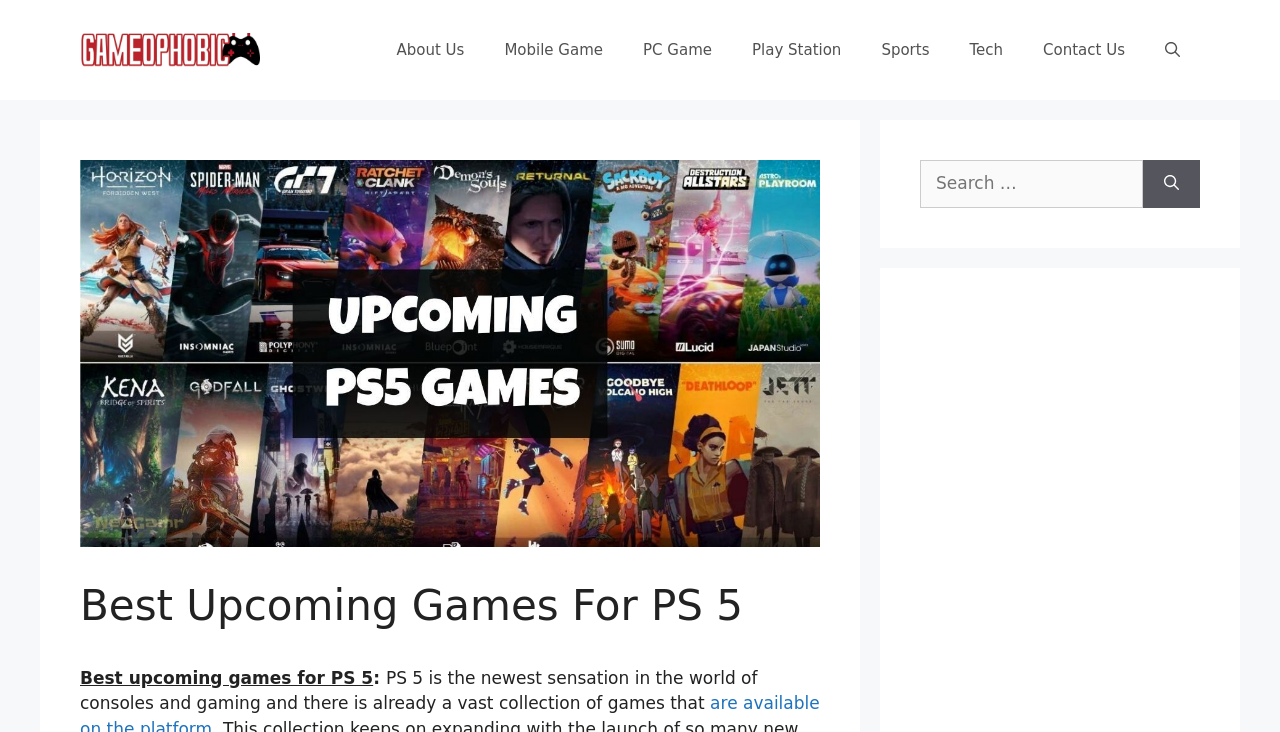Please mark the bounding box coordinates of the area that should be clicked to carry out the instruction: "Go to the About Us page".

[0.294, 0.027, 0.378, 0.109]